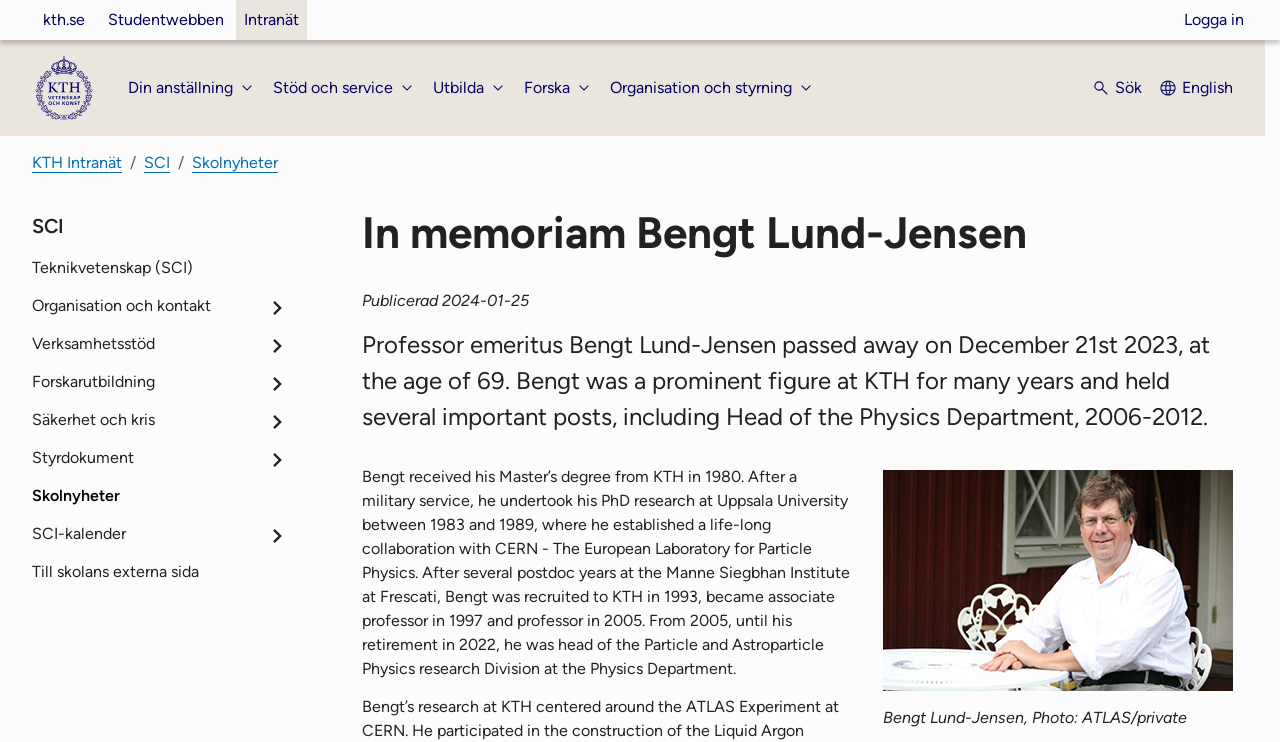Please identify the bounding box coordinates of the element that needs to be clicked to perform the following instruction: "Search using the 'Sök' button".

[0.852, 0.092, 0.892, 0.146]